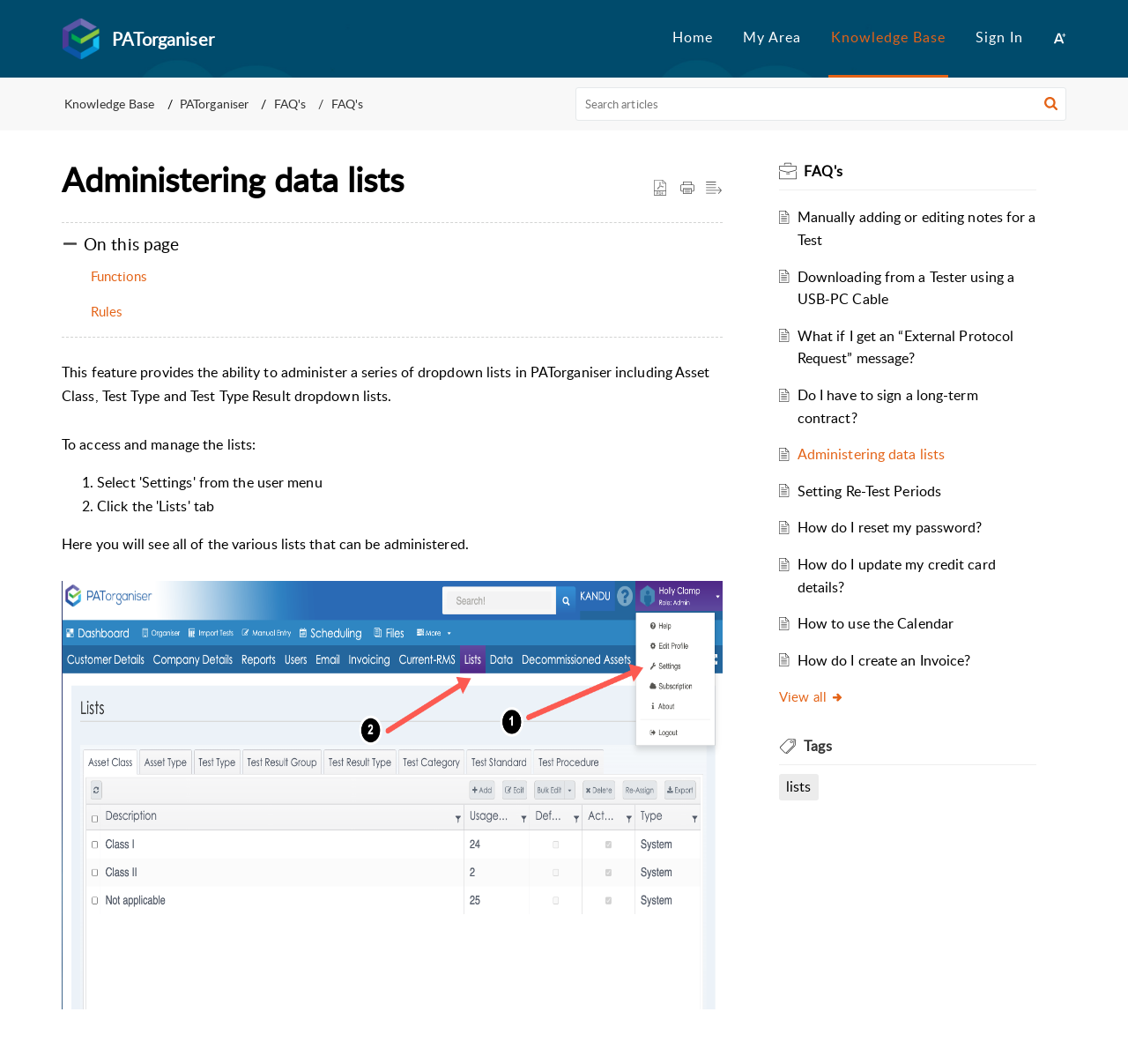Determine the bounding box coordinates of the element that should be clicked to execute the following command: "View 'FAQ's'".

[0.712, 0.151, 0.919, 0.172]